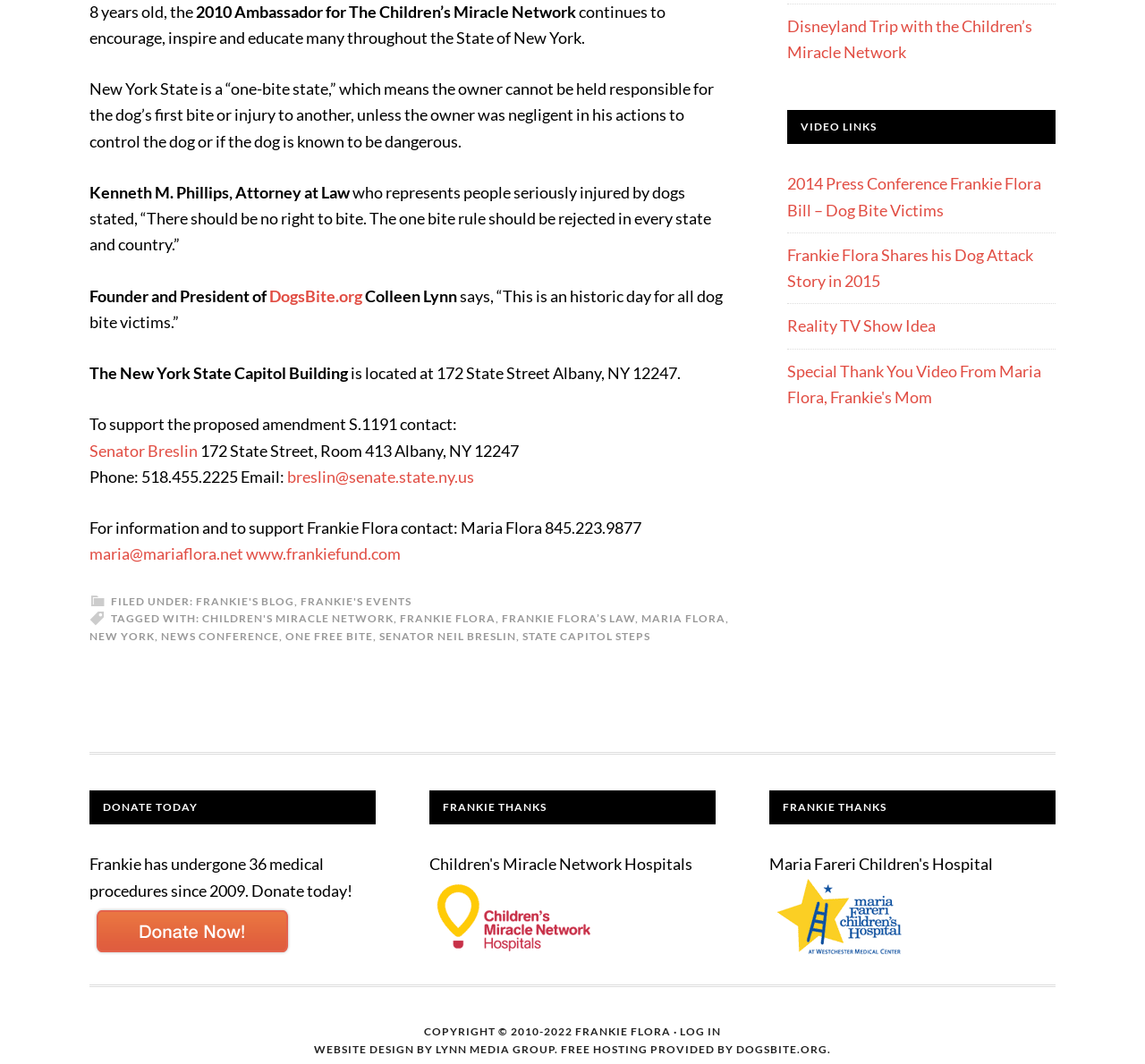What is the phone number of Senator Breslin?
Using the image provided, answer with just one word or phrase.

518.455.2225